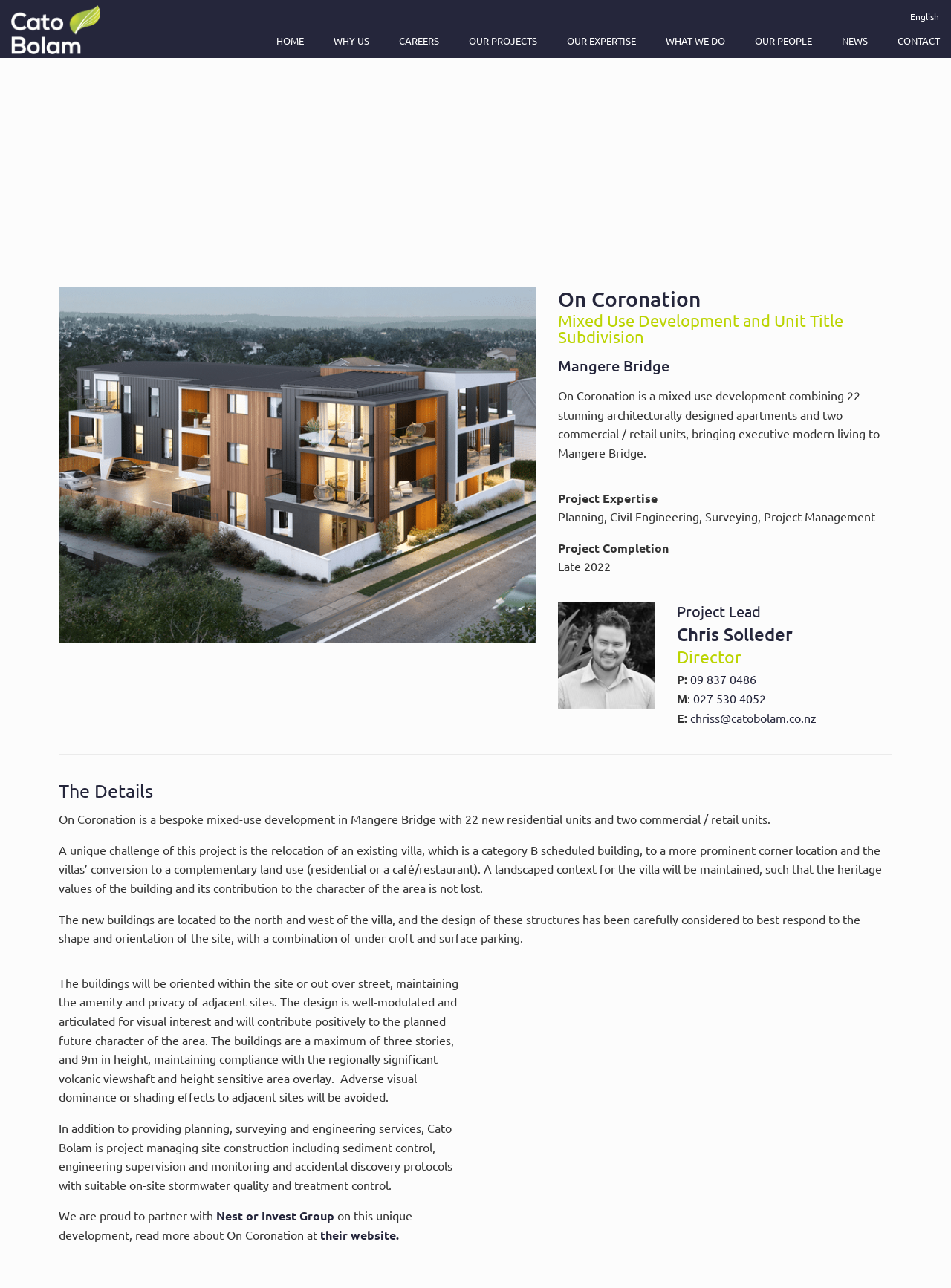Who is the project lead?
Answer the question with a thorough and detailed explanation.

The project lead is mentioned in the heading 'Project Lead' and also in the link 'Chris Solleder'.